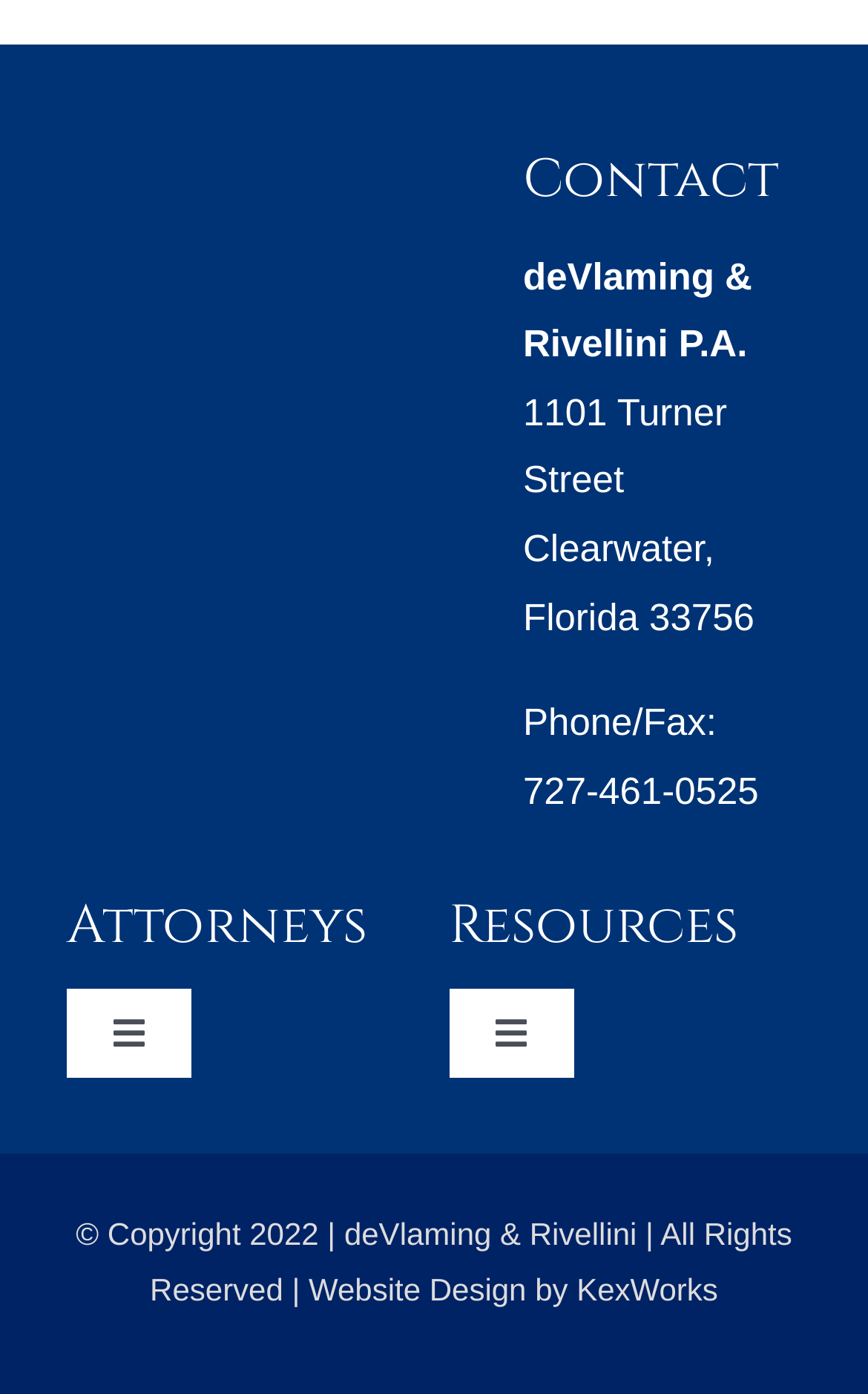Who designed the website?
Examine the image and provide an in-depth answer to the question.

The website designer can be found in the link element located at the bottom of the webpage, which reads 'Website Design by KexWorks'.